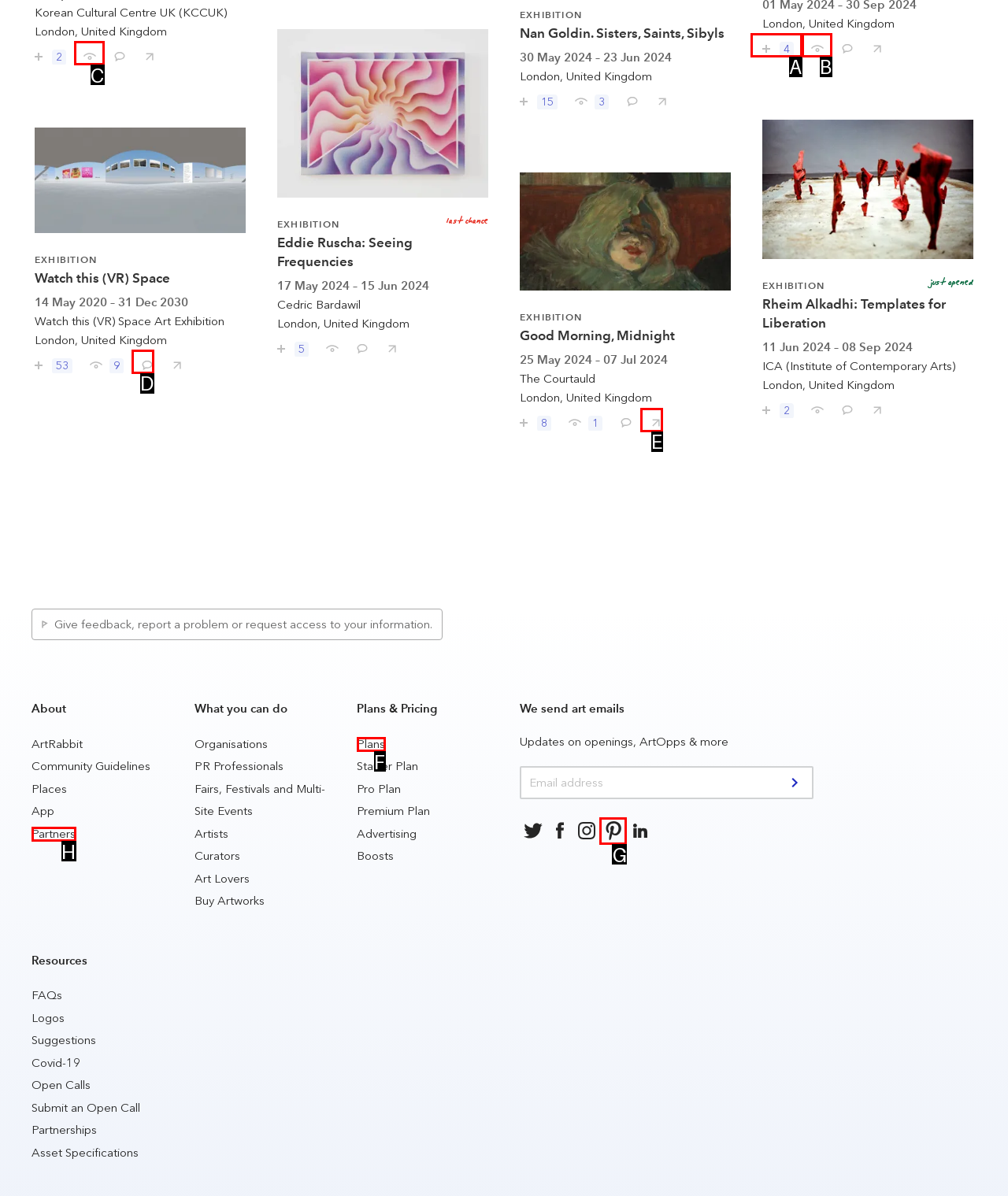Using the description: Save / follow 4
Identify the letter of the corresponding UI element from the choices available.

A